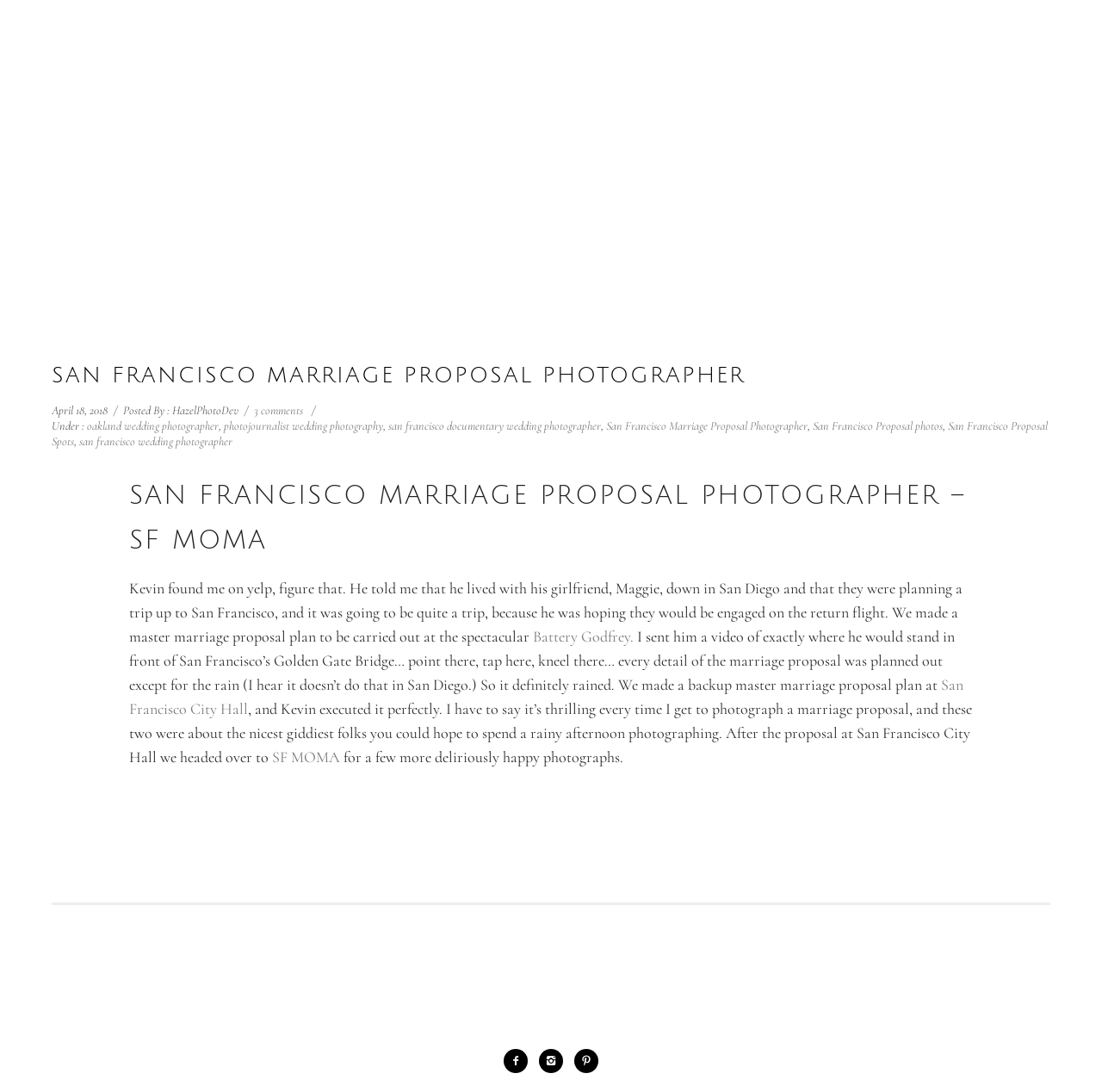What is the photographer's name?
Please provide a detailed and comprehensive answer to the question.

The photographer's name is mentioned in the text 'Posted By : HazelPhotoDev' which is located below the header section.